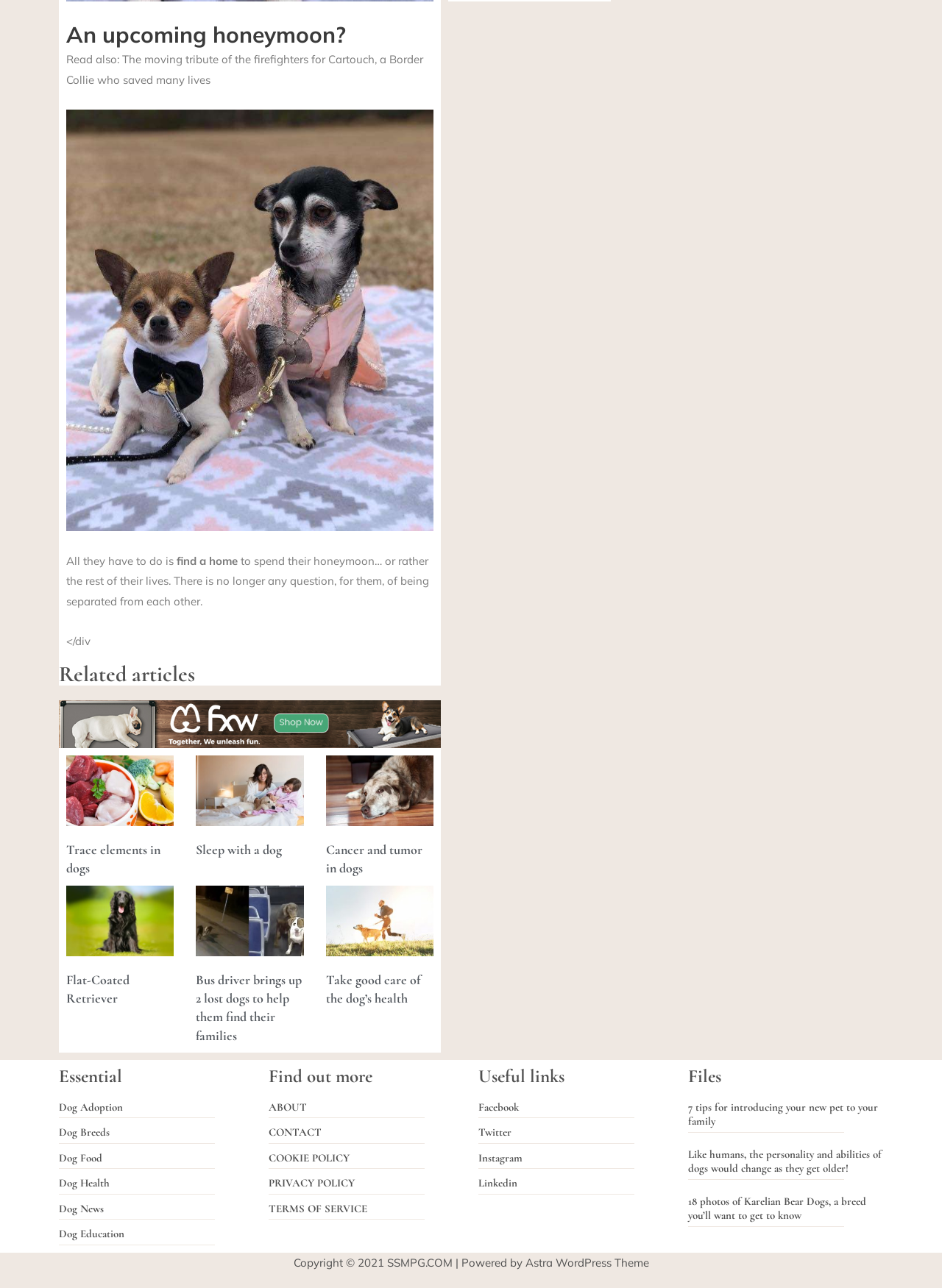Specify the bounding box coordinates of the area to click in order to execute this command: 'Read the article about an upcoming honeymoon'. The coordinates should consist of four float numbers ranging from 0 to 1, and should be formatted as [left, top, right, bottom].

[0.07, 0.016, 0.46, 0.038]